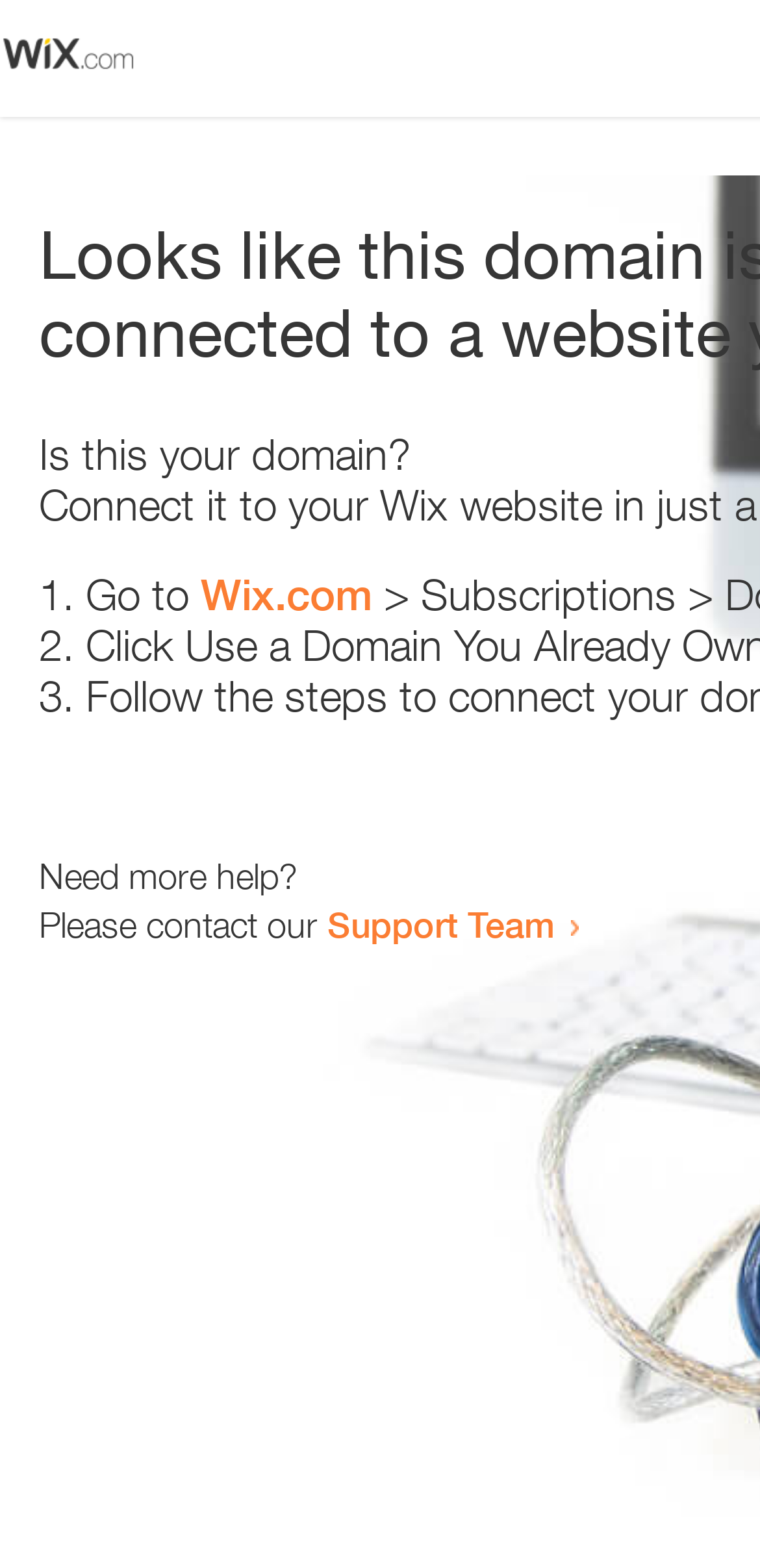Find the bounding box coordinates of the UI element according to this description: "Support Team".

[0.431, 0.576, 0.731, 0.603]